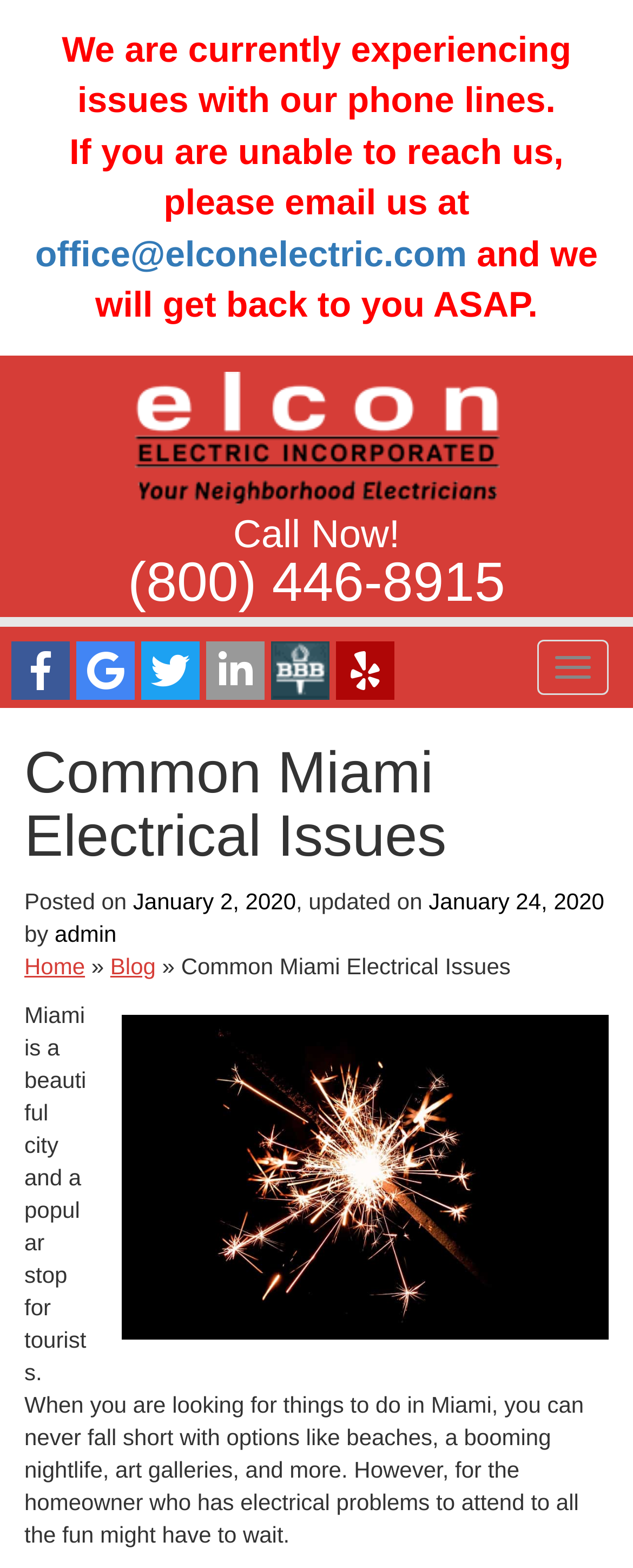Please find the bounding box coordinates for the clickable element needed to perform this instruction: "Visit Facebook page".

[0.049, 0.415, 0.079, 0.44]